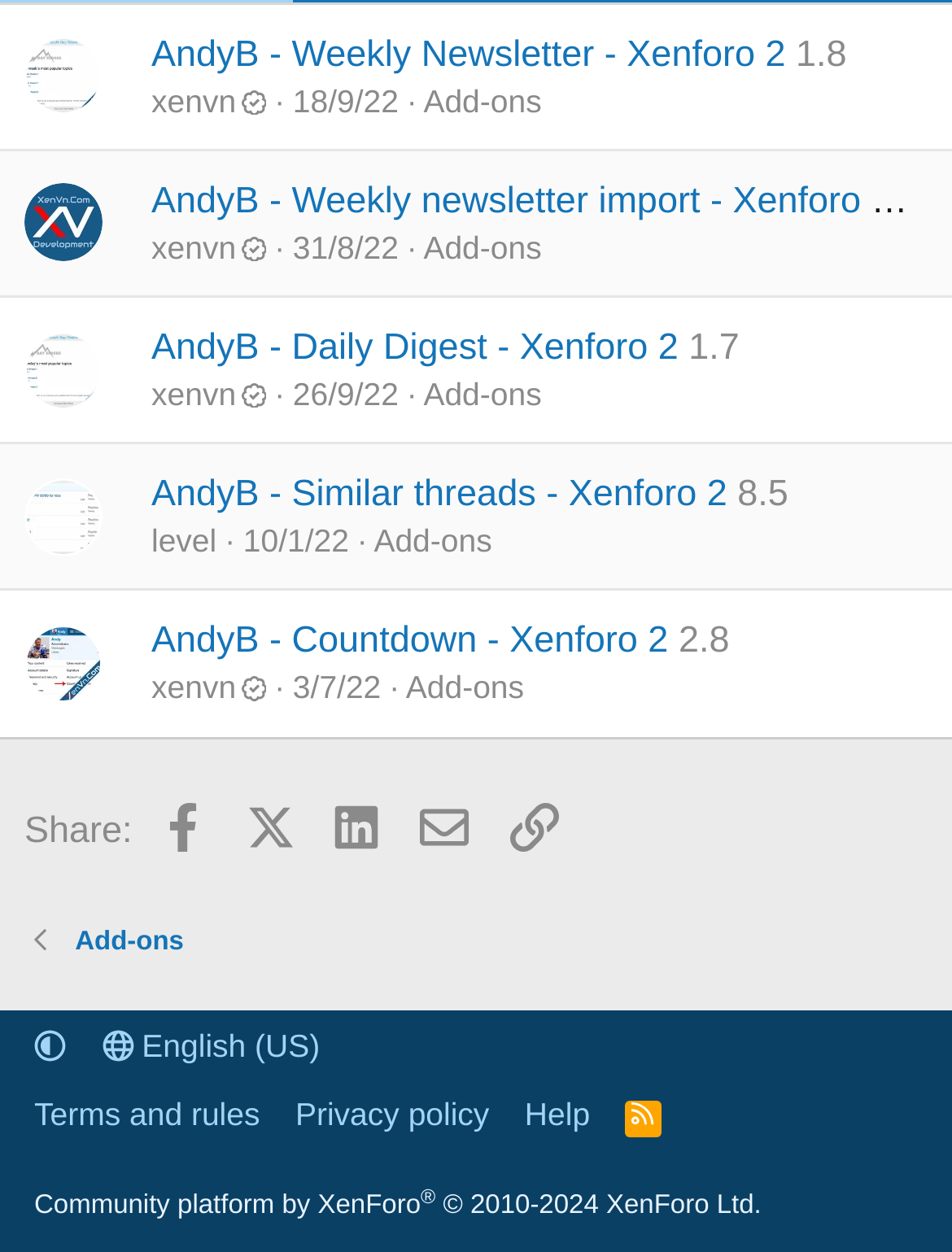Give a one-word or phrase response to the following question: What is the name of the first add-on?

AndyB - Weekly Newsletter - Xenforo 2